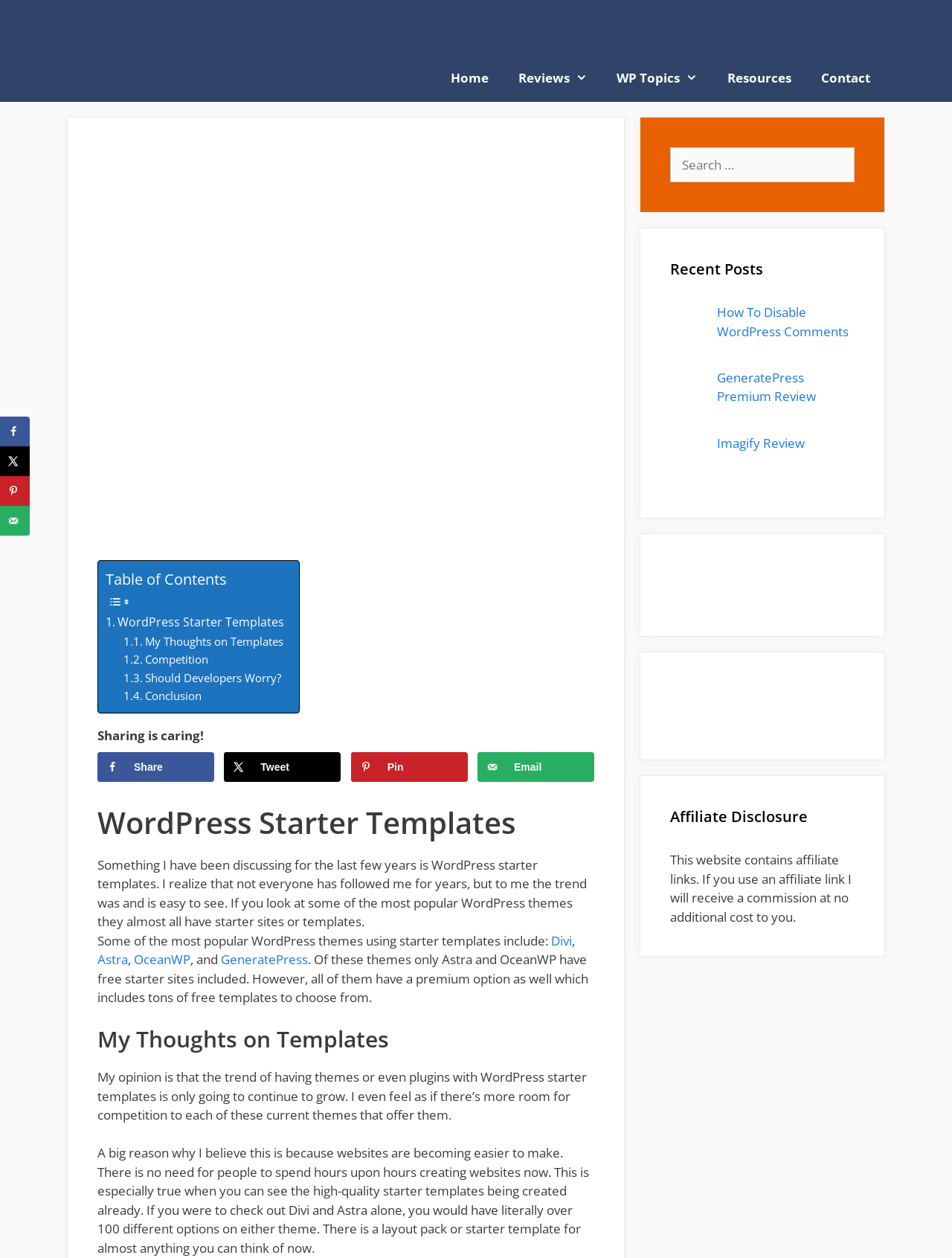Provide the bounding box coordinates for the area that should be clicked to complete the instruction: "Share on Facebook".

[0.102, 0.598, 0.225, 0.622]